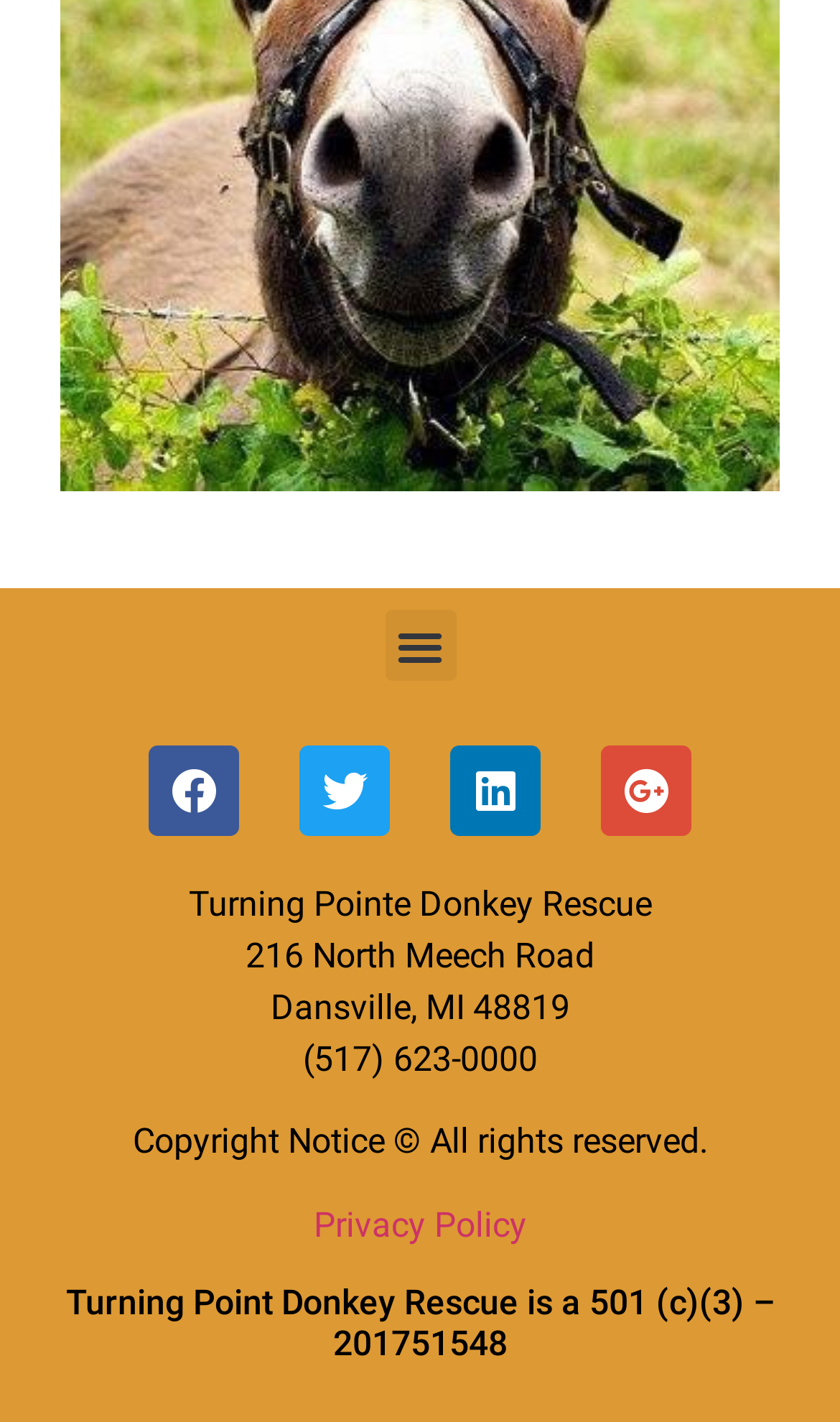What is the address of the organization?
Kindly give a detailed and elaborate answer to the question.

The address of the organization can be found in the static text elements '216 North Meech Road' and 'Dansville, MI 48819' located below the organization's name, which suggests that it is the contact information of the organization.